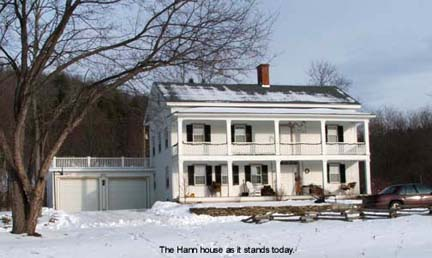Can you give a comprehensive explanation to the question given the content of the image?
Who purchased the house in 2014?

The caption states that the house was purchased in 2014 by Barbara Strouse Rechenberg, a descendant of the original settler Simeon Hann, with plans to transform the home into a bed and breakfast.